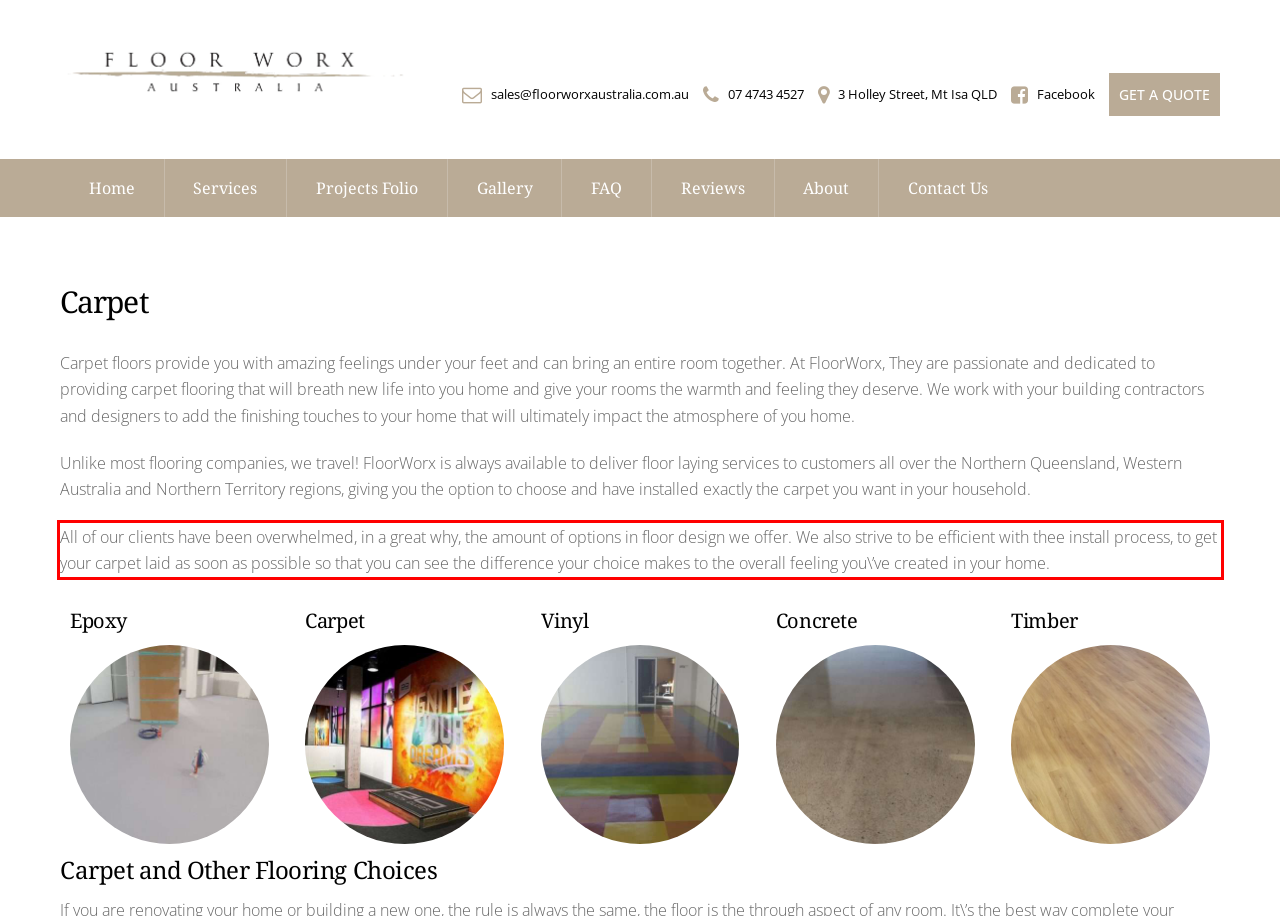Please recognize and transcribe the text located inside the red bounding box in the webpage image.

All of our clients have been overwhelmed, in a great why, the amount of options in floor design we offer. We also strive to be efficient with thee install process, to get your carpet laid as soon as possible so that you can see the difference your choice makes to the overall feeling you\’ve created in your home.